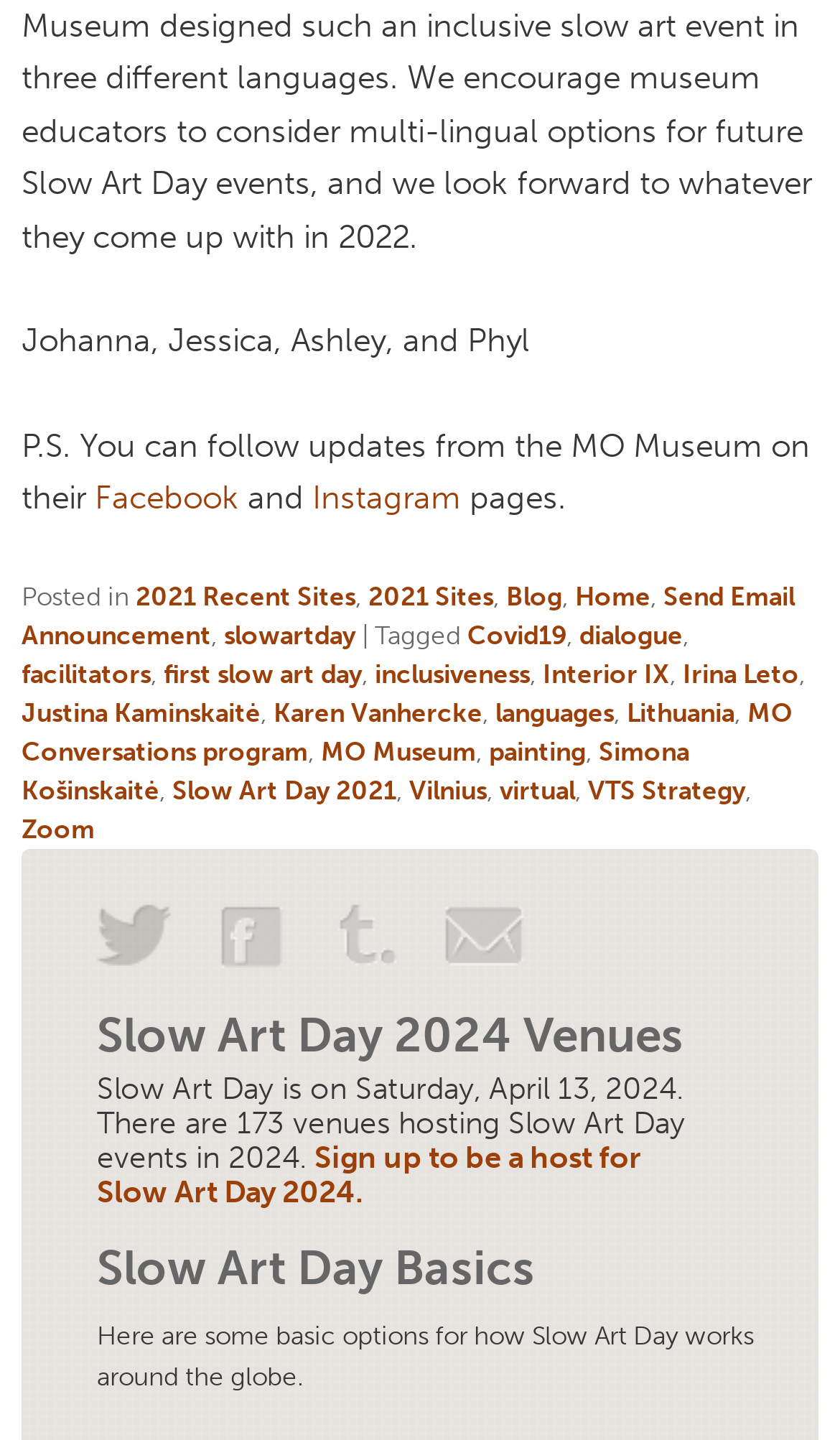What is the purpose of Slow Art Day?
Please answer the question with a detailed response using the information from the screenshot.

I couldn't find any information on the webpage that explicitly states the purpose of Slow Art Day. However, I can infer that it's an event that takes place on a specific day, and people can sign up to be hosts for it.